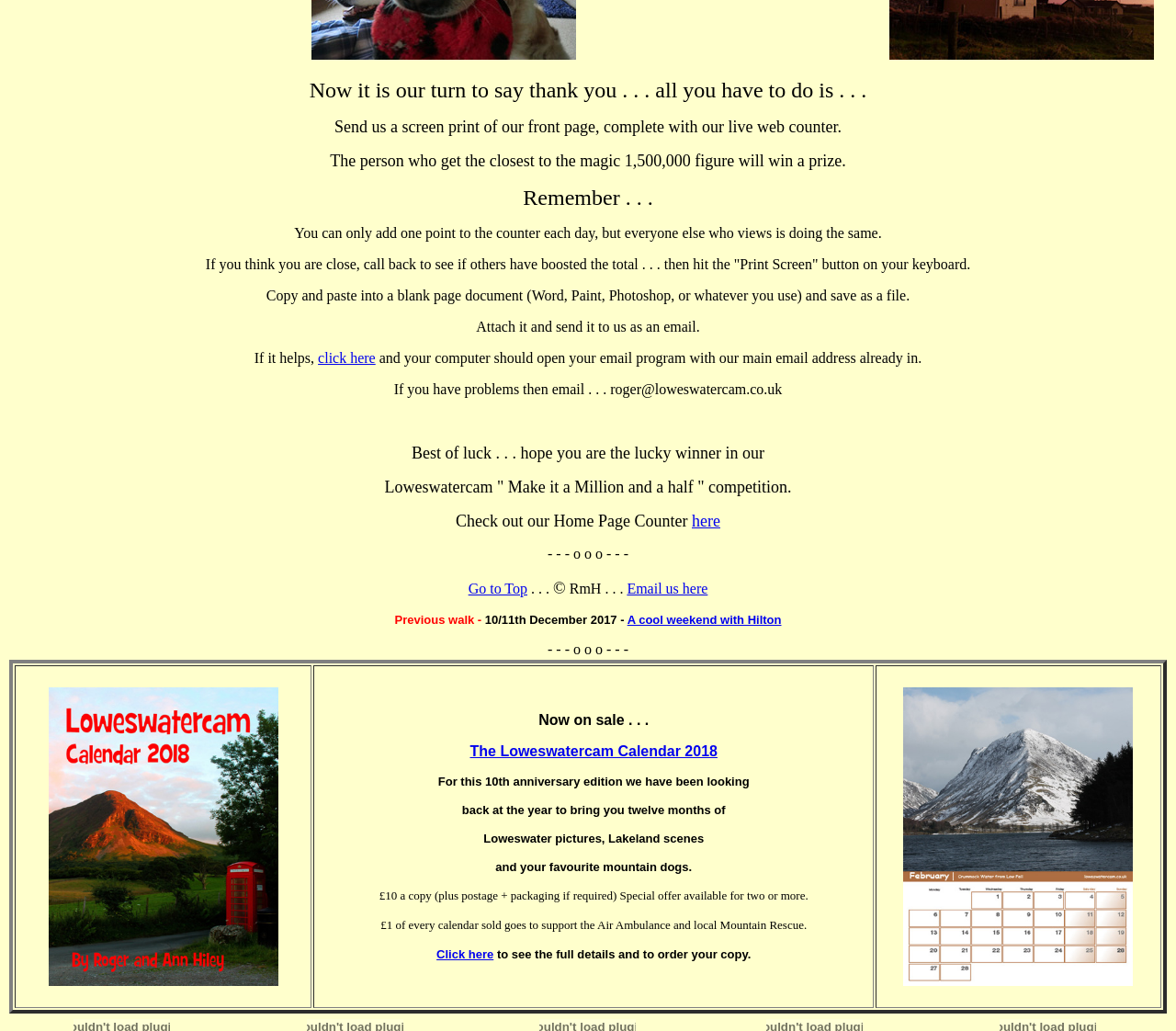What is the prize for the 'Make it a Million and a half' competition?
Provide a detailed answer to the question, using the image to inform your response.

The webpage mentions a competition called 'Make it a Million and a half' and states that the person who gets the closest to the magic 1,500,000 figure will win a prize, but it does not specify what the prize is.